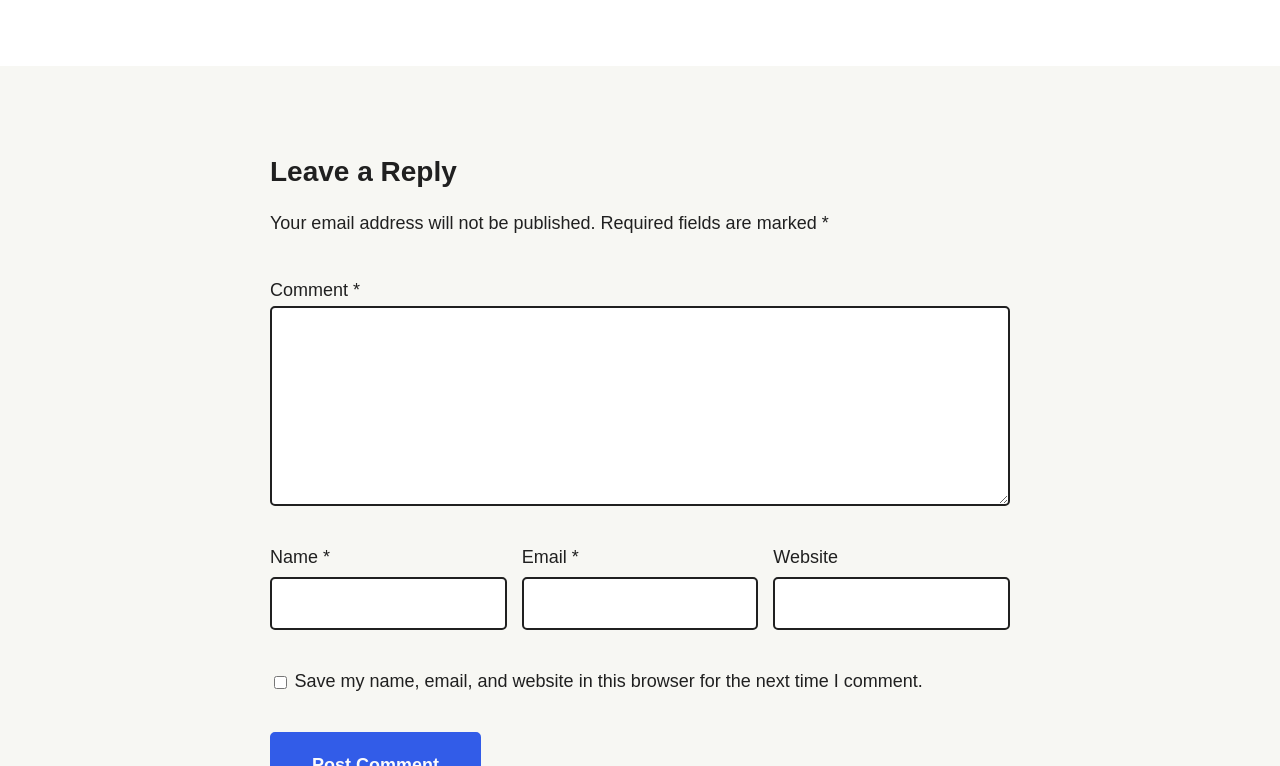Refer to the screenshot and give an in-depth answer to this question: What will happen to the email address?

According to the StaticText element, 'Your email address will not be published.' This implies that the email address provided will not be made publicly available.